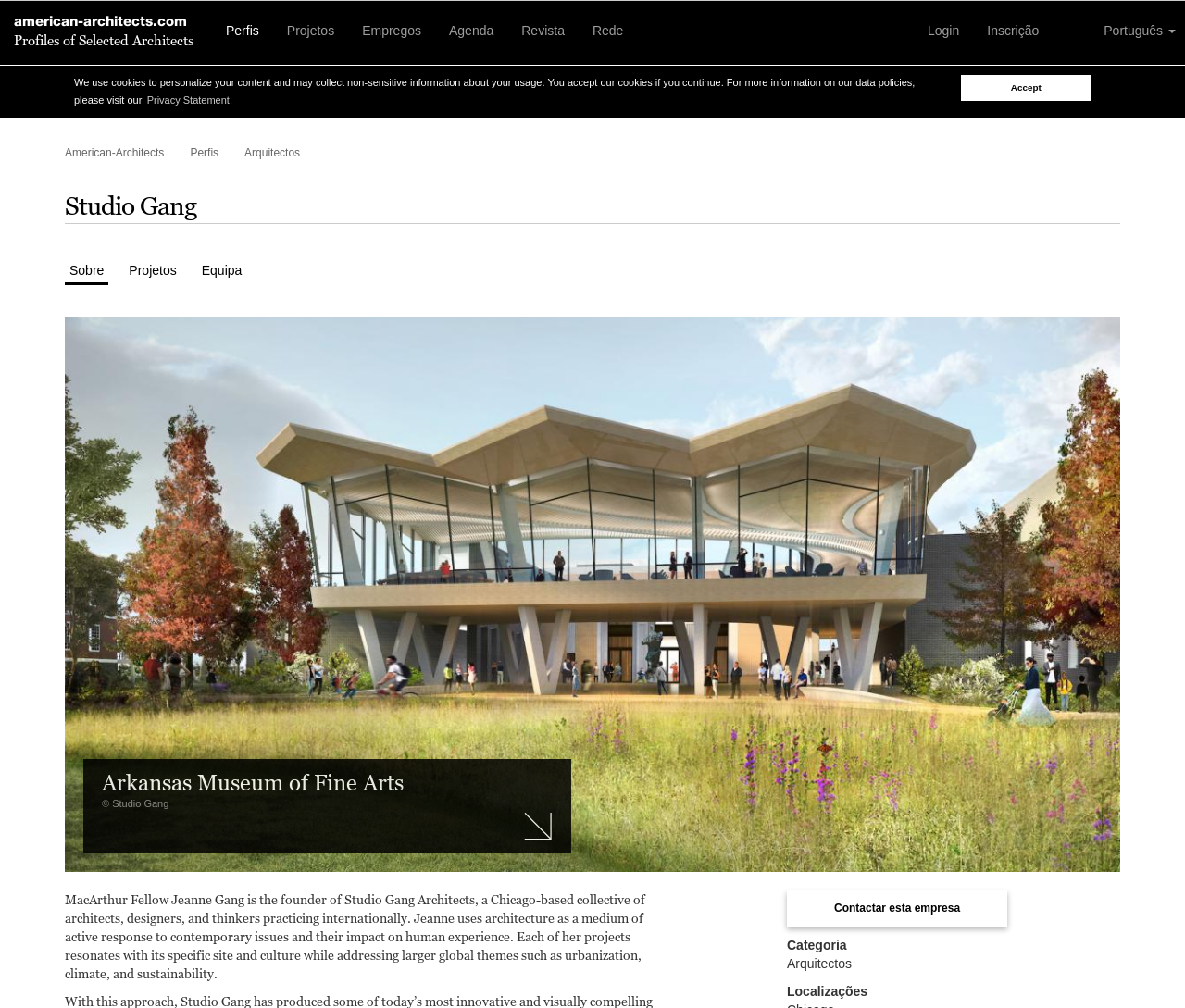Determine the bounding box coordinates of the section to be clicked to follow the instruction: "Read about Learn How to Easily Apply for Jobs at Walgreens". The coordinates should be given as four float numbers between 0 and 1, formatted as [left, top, right, bottom].

None